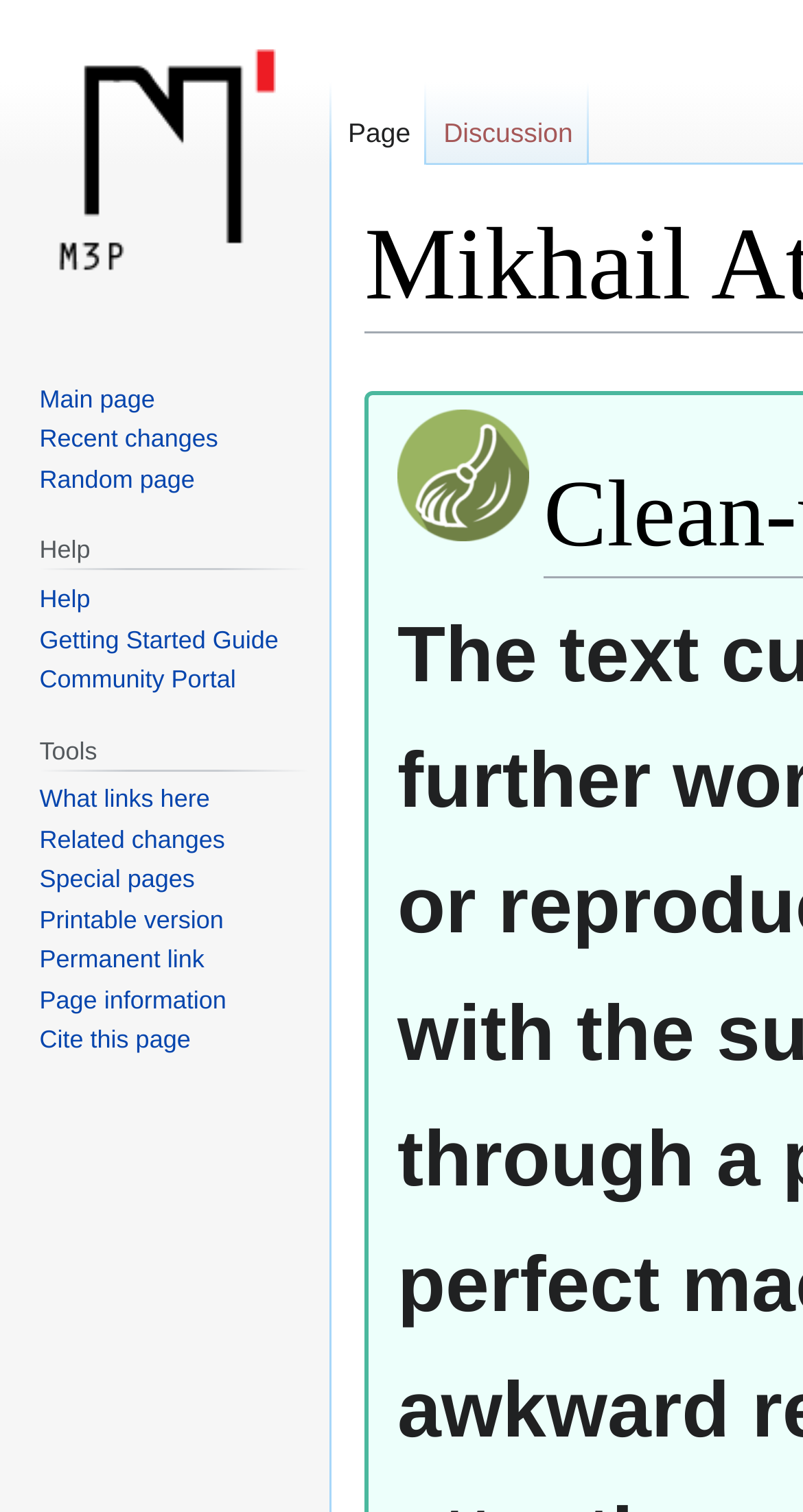Respond to the following question using a concise word or phrase: 
What is the shortcut key for 'Random page'?

Alt+x